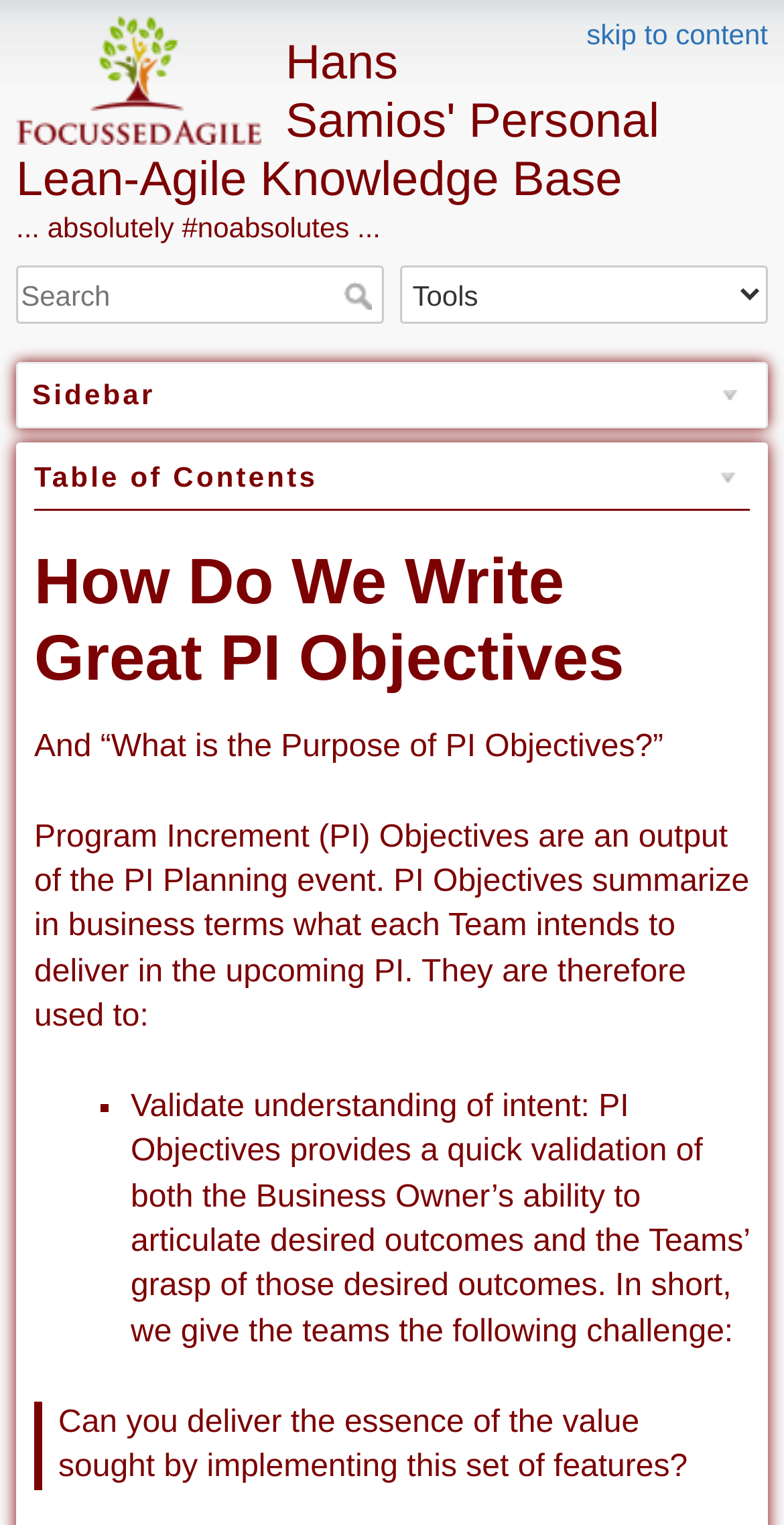What is the name of the knowledge base?
Please answer the question with as much detail as possible using the screenshot.

The name of the knowledge base is mentioned in the heading element at the top of the webpage, which is 'Hans Samios' Personal Lean-Agile Knowledge Base'.